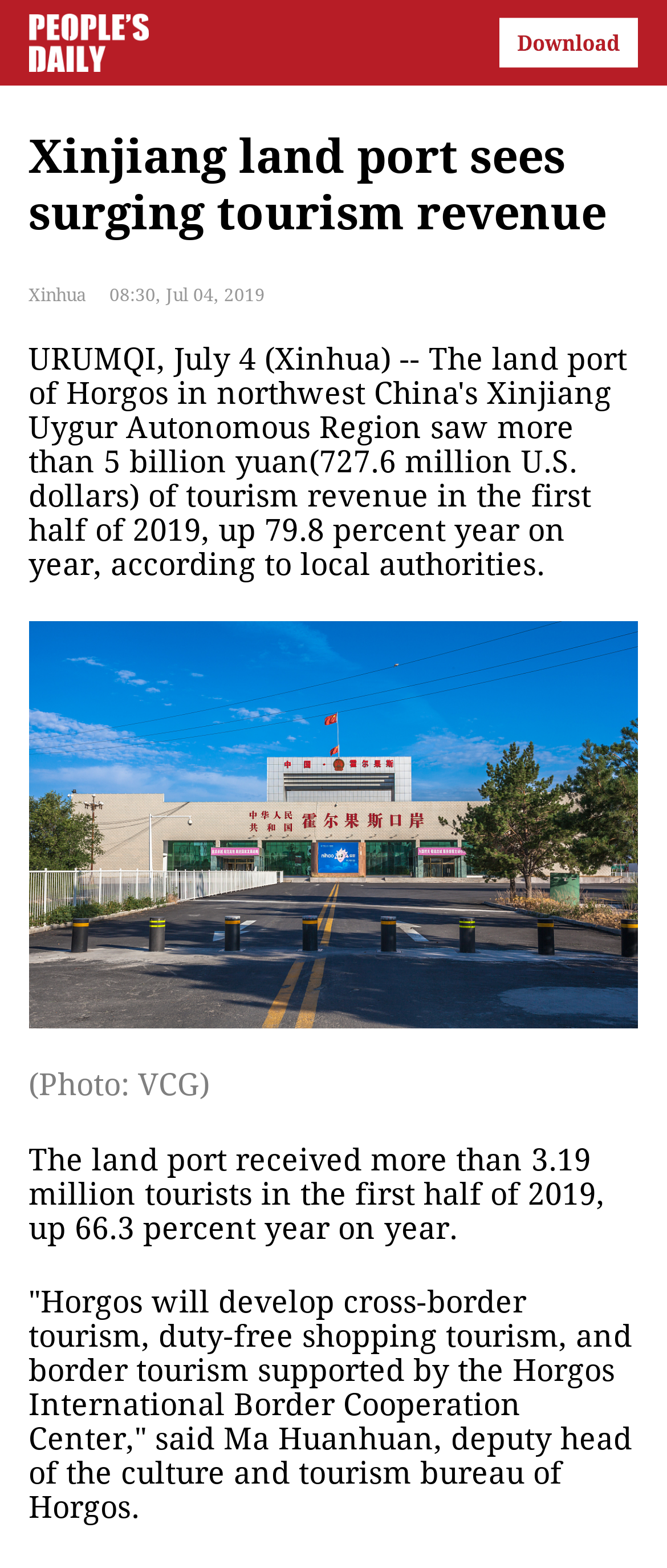Please give a succinct answer using a single word or phrase:
What is the percentage increase in tourists received by the land port in the first half of 2019?

66.3 percent